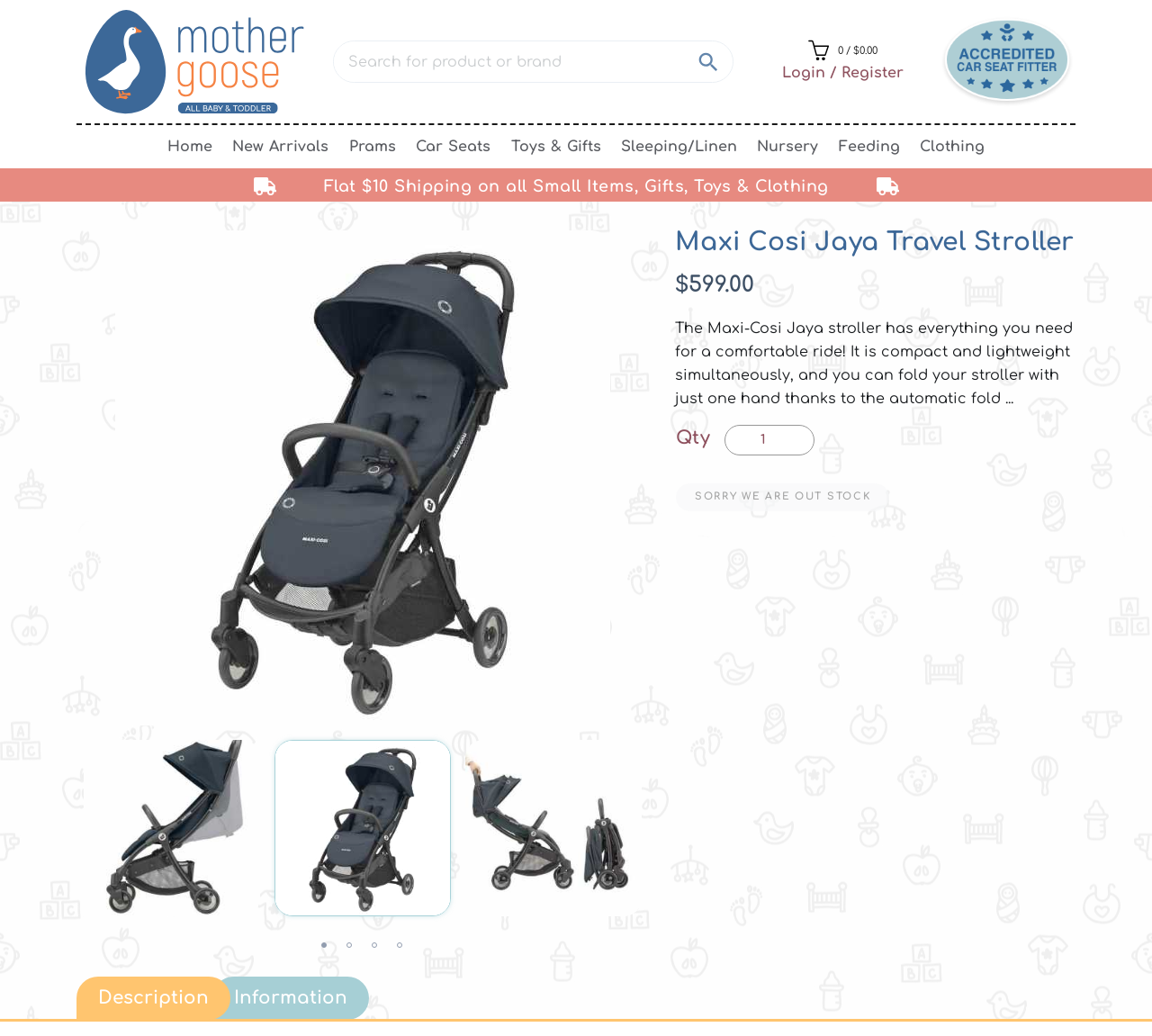Give a concise answer using one word or a phrase to the following question:
How many tabs are there in the tablist at the bottom of the page?

2